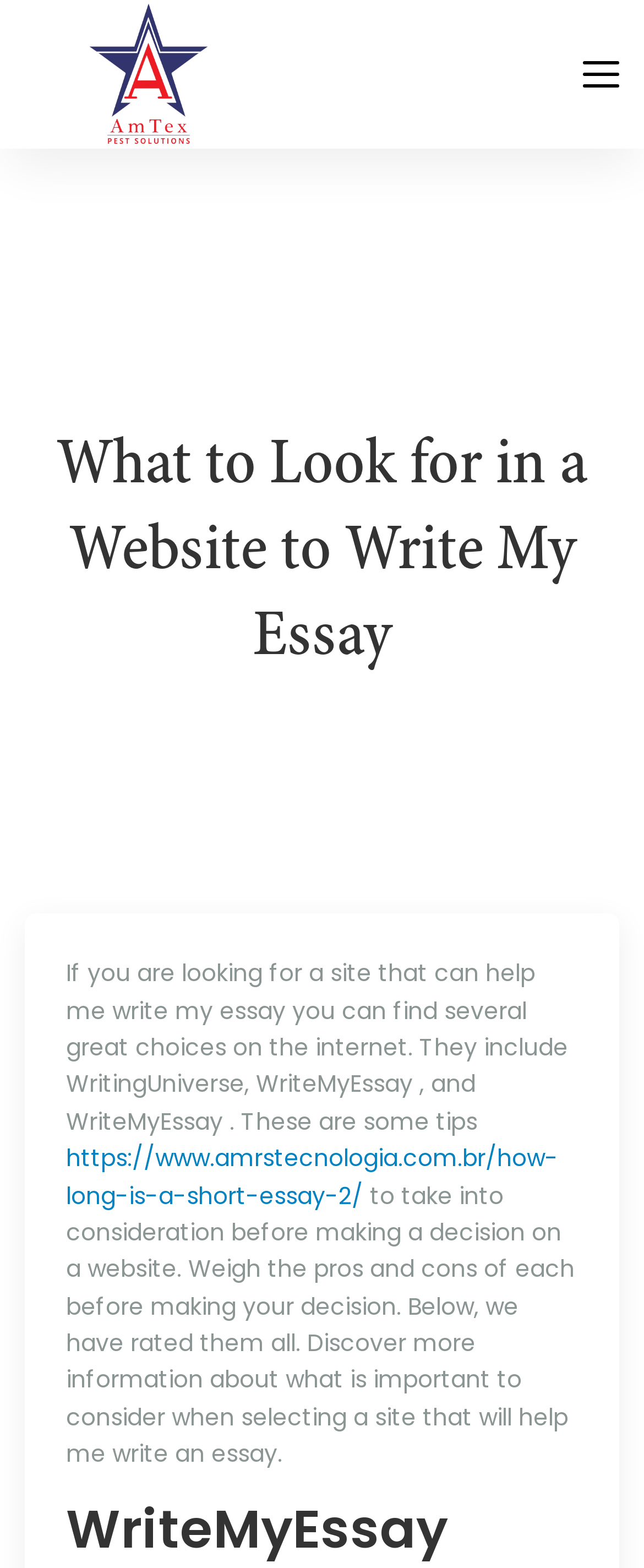Find and provide the bounding box coordinates for the UI element described here: "alt="Amtex Pest Solutions"". The coordinates should be given as four float numbers between 0 and 1: [left, top, right, bottom].

[0.137, 0.002, 0.324, 0.092]